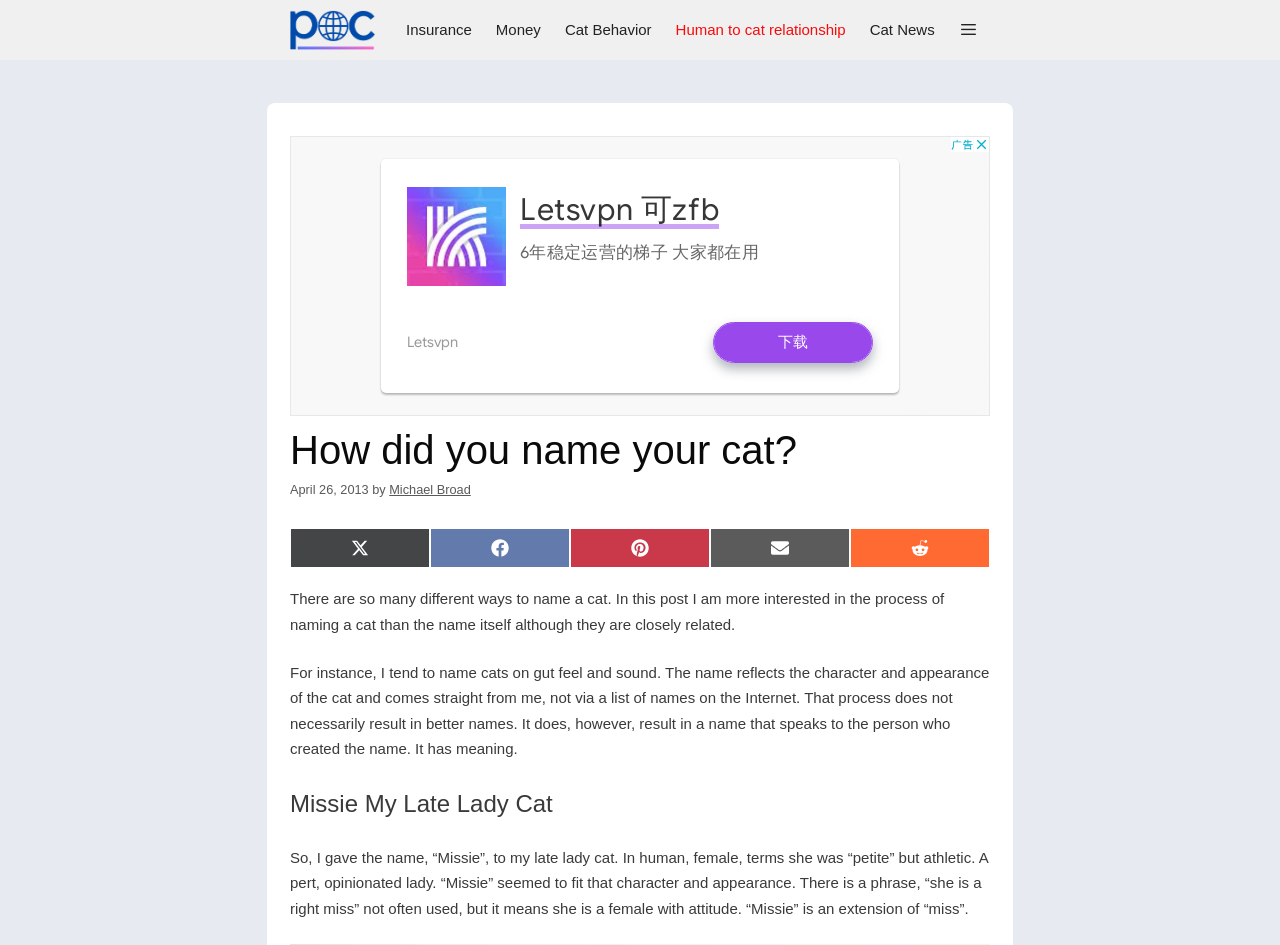Please locate the bounding box coordinates for the element that should be clicked to achieve the following instruction: "Click on the 'Sarkari Results' link". Ensure the coordinates are given as four float numbers between 0 and 1, i.e., [left, top, right, bottom].

None